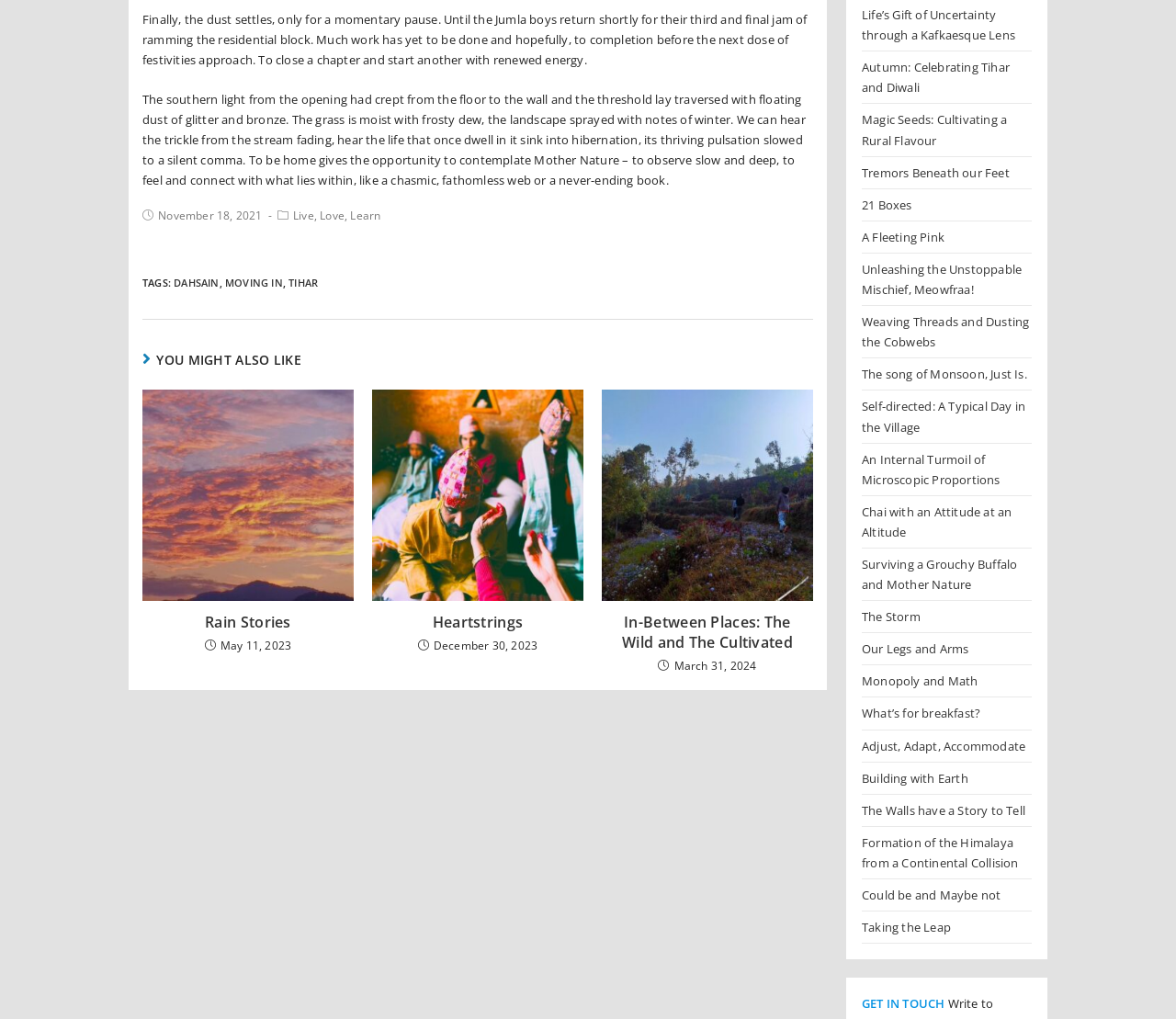Please give a succinct answer using a single word or phrase:
What is the date of the article 'Rain Stories'?

May 11, 2023